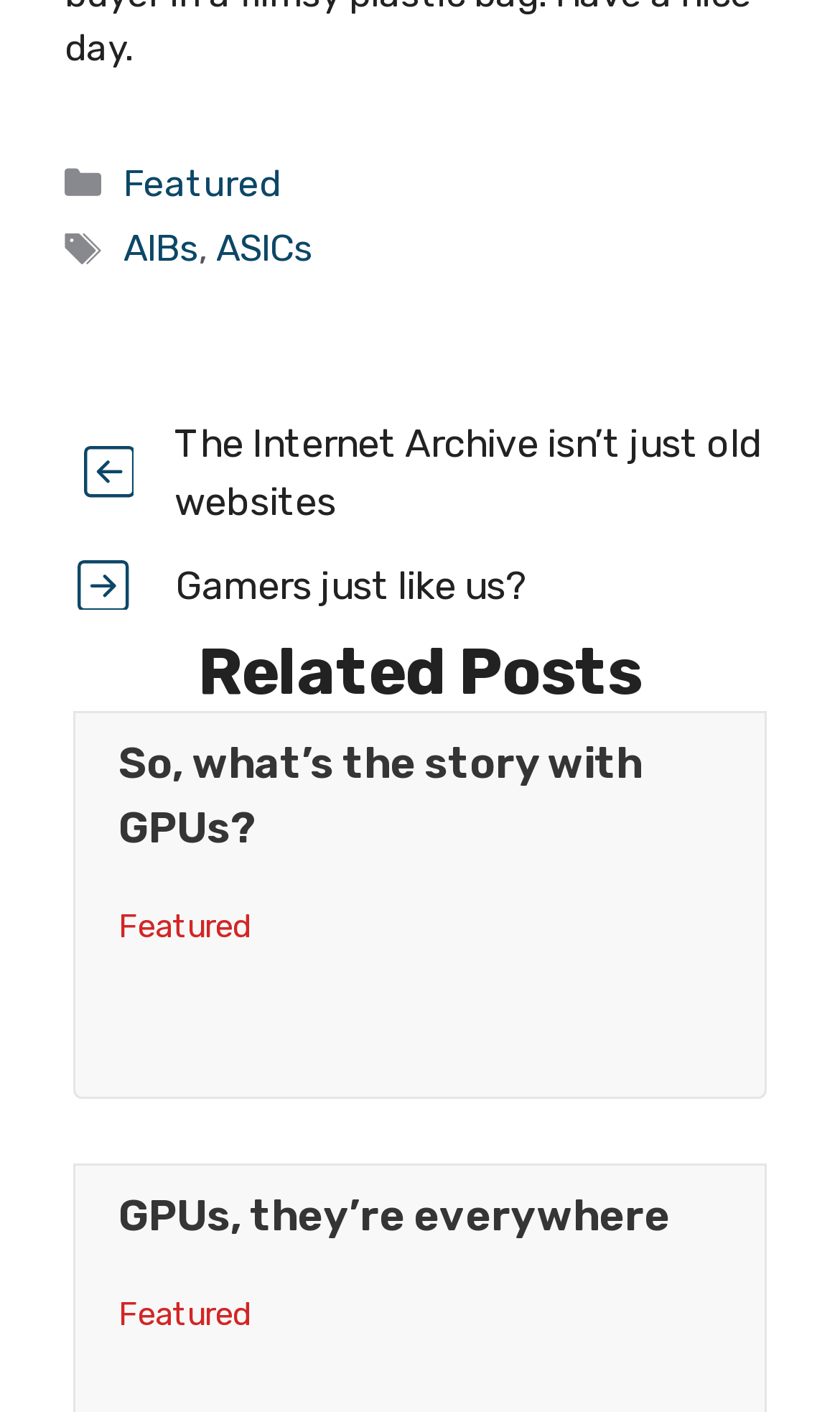Please determine the bounding box coordinates of the clickable area required to carry out the following instruction: "Explore Research & Scholarship". The coordinates must be four float numbers between 0 and 1, represented as [left, top, right, bottom].

None